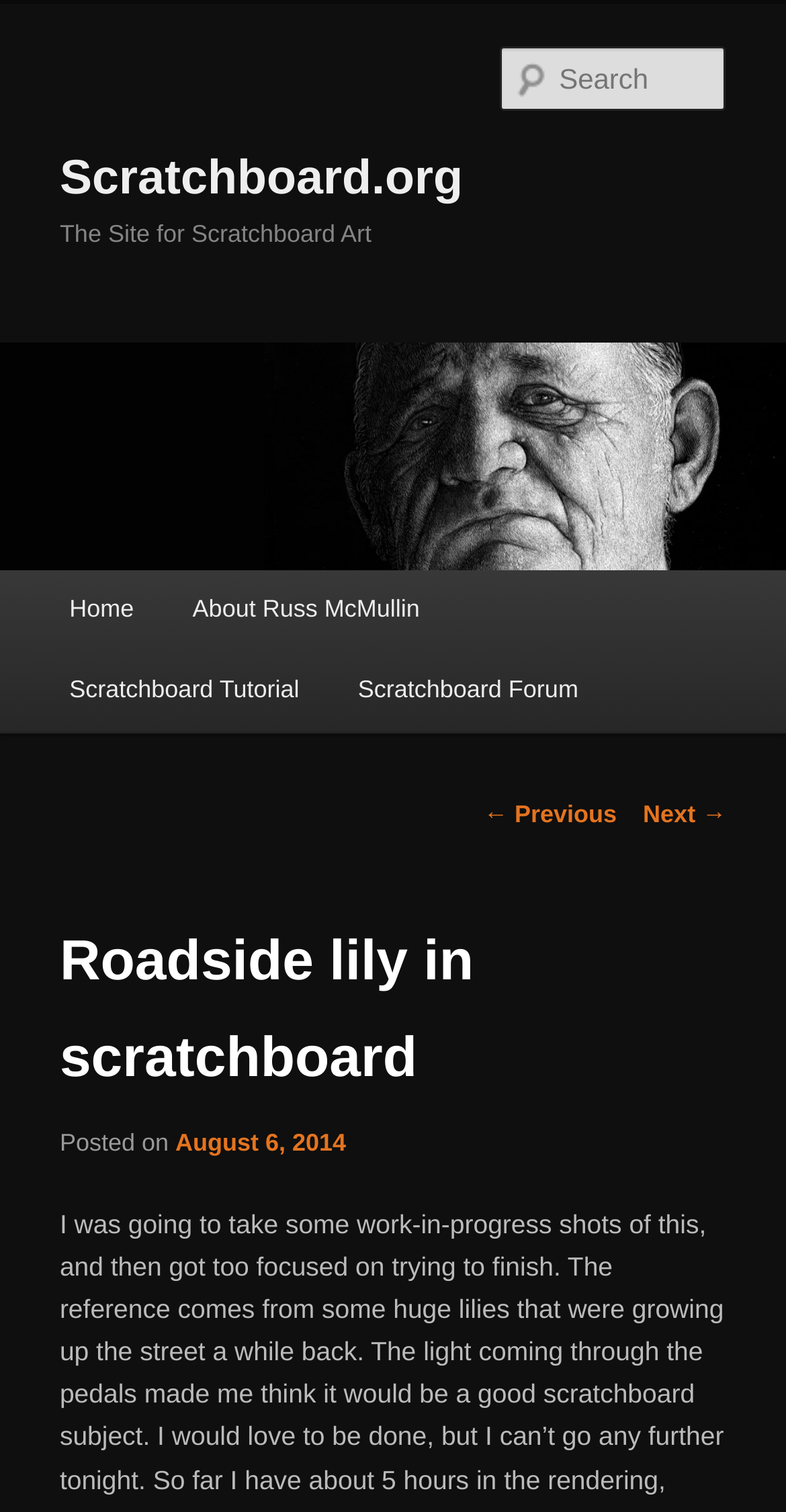What is the date of the current article? Analyze the screenshot and reply with just one word or a short phrase.

August 6, 2014